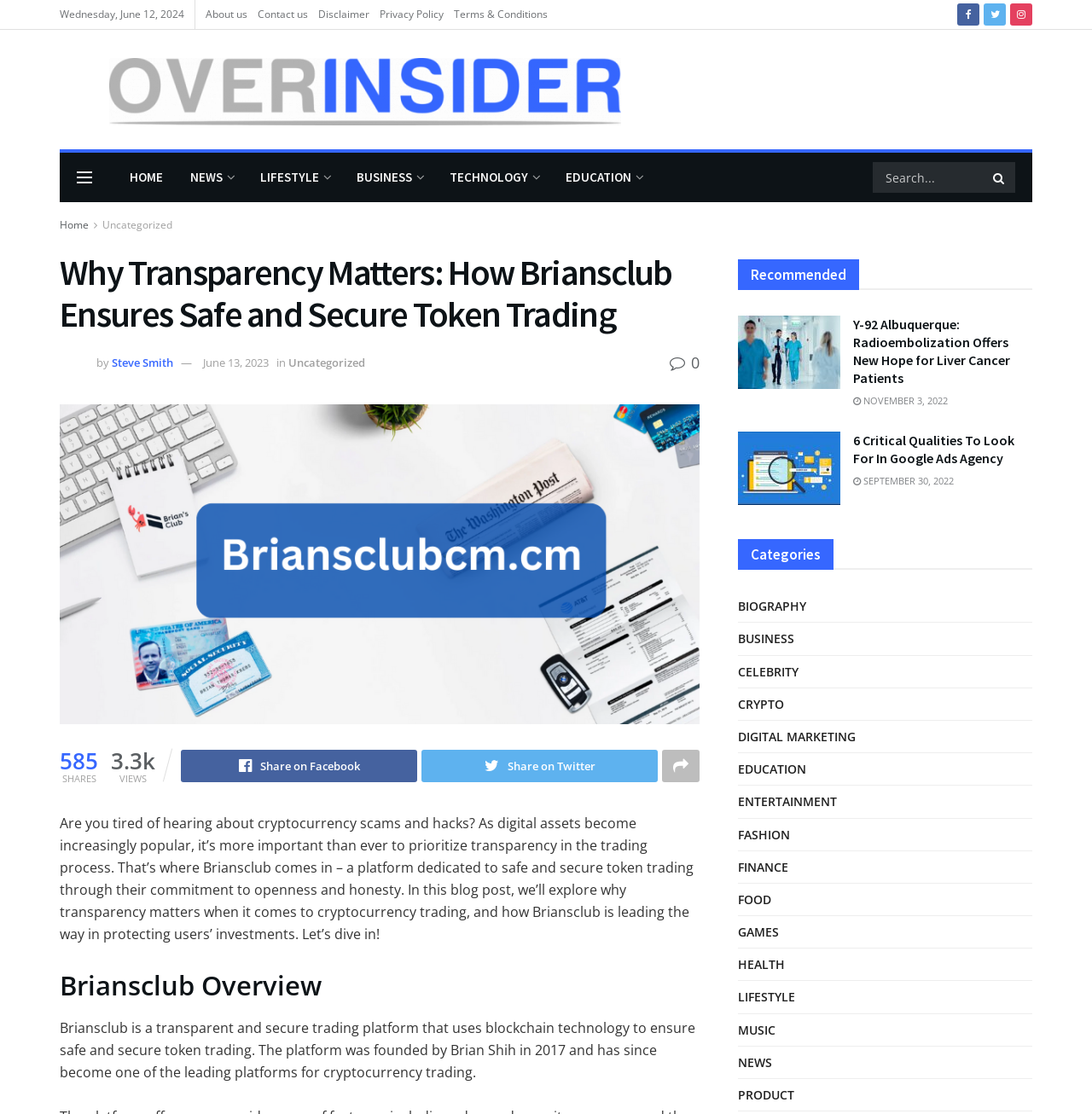How many shares does the article have?
Can you give a detailed and elaborate answer to the question?

I found the number of shares by looking at the text '585' which is located below the article title and above the 'SHARES' label.